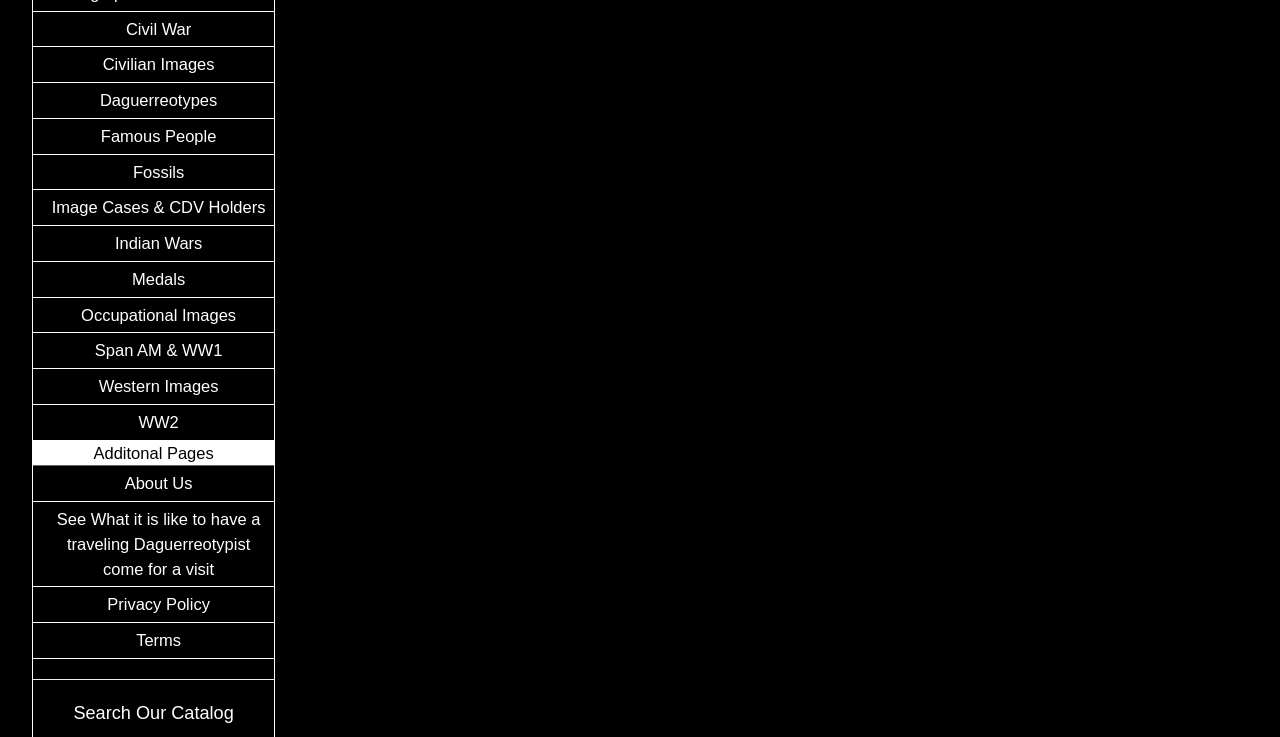Bounding box coordinates are given in the format (top-left x, top-left y, bottom-right x, bottom-right y). All values should be floating point numbers between 0 and 1. Provide the bounding box coordinate for the UI element described as: Span AM & WW1

[0.026, 0.452, 0.214, 0.499]